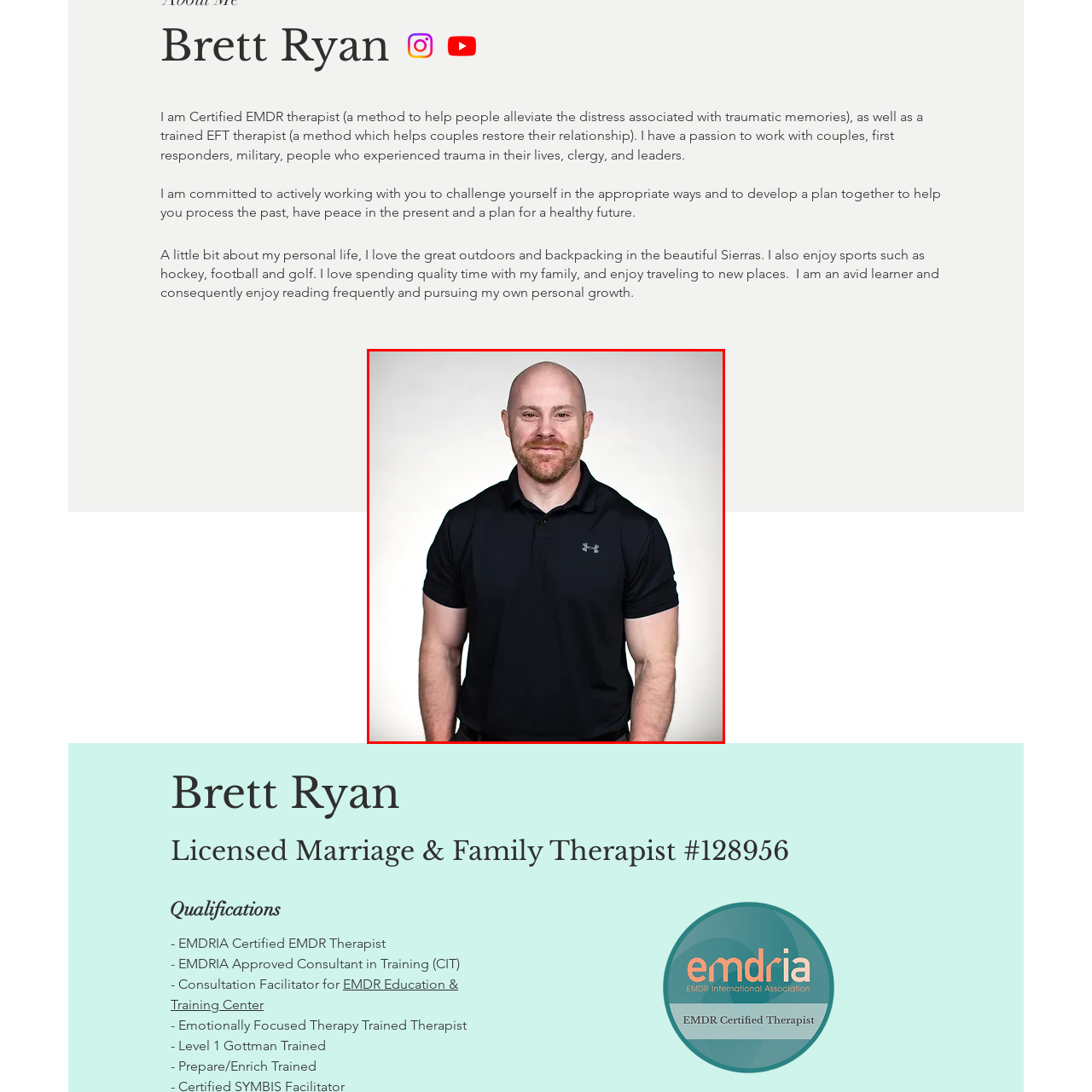Provide an in-depth caption for the image inside the red boundary.

The image features Brett Ryan, a Licensed Marriage & Family Therapist. He is depicted standing confidently with a friendly expression. Brett is wearing a fitted black polo shirt with an Under Armour logo, showcasing a professional yet approachable demeanor. His short hair and well-groomed beard contribute to a polished appearance. The background is softly lit, providing a neutral tone that complements his attire. This image conveys his commitment to helping others, reflecting his qualifications as a certified EMDR and EFT therapist. Alongside his professional credentials, Brett shares a passion for outdoor activities, sports, and personal growth, suggesting a well-rounded individual dedicated to both his clients and his own development.